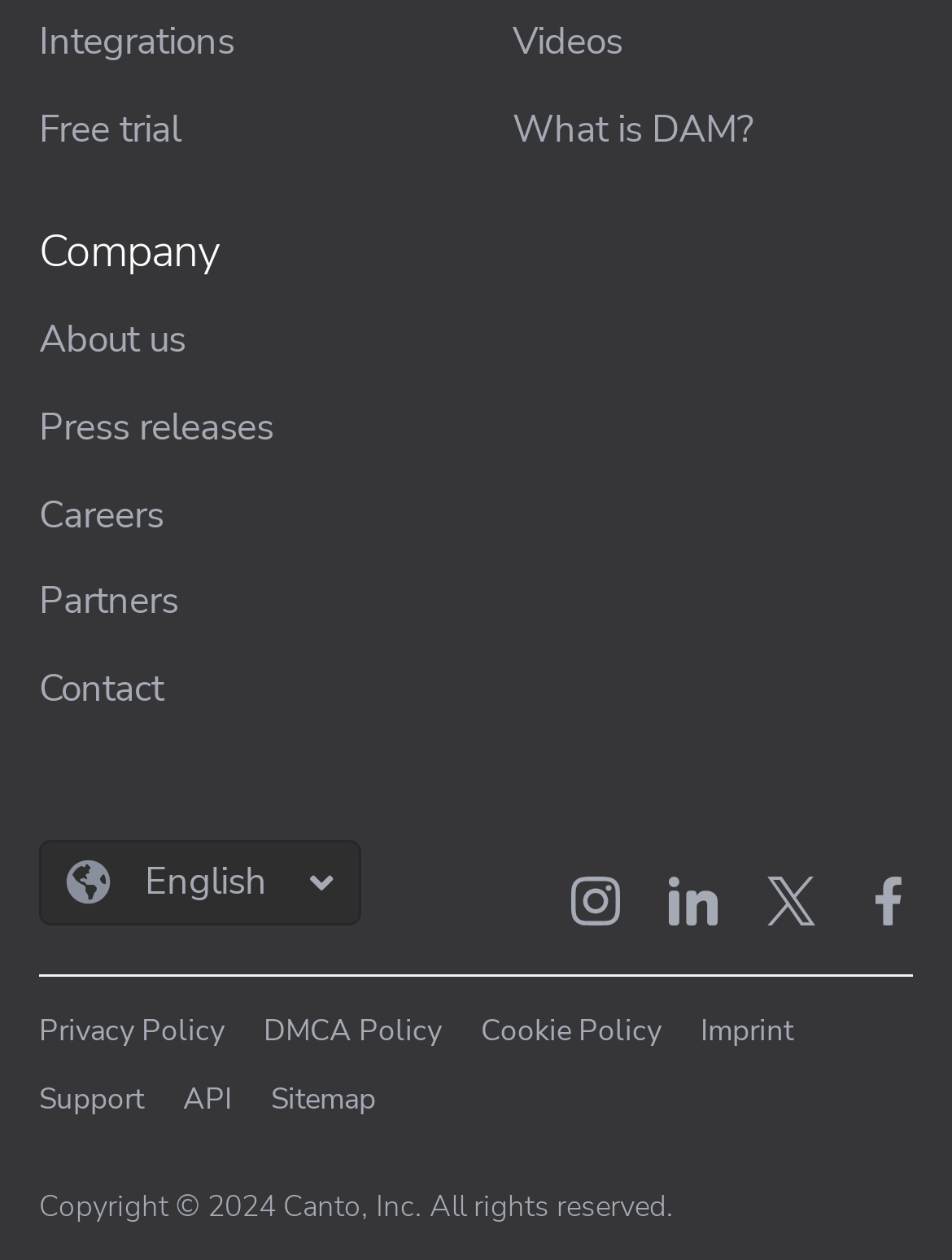Please identify the bounding box coordinates of the element on the webpage that should be clicked to follow this instruction: "Follow on Instagram". The bounding box coordinates should be given as four float numbers between 0 and 1, formatted as [left, top, right, bottom].

[0.6, 0.695, 0.651, 0.734]